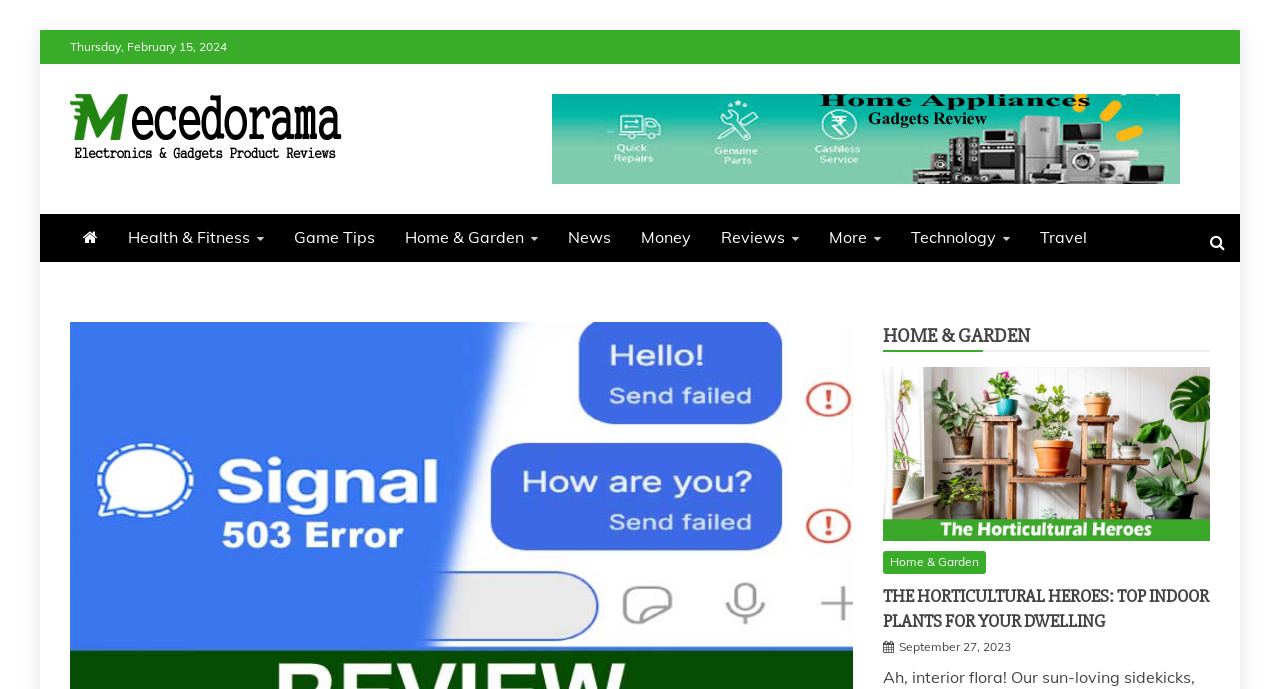Based on the element description Reviews, identify the bounding box coordinates for the UI element. The coordinates should be in the format (top-left x, top-left y, bottom-right x, bottom-right y) and within the 0 to 1 range.

[0.553, 0.311, 0.634, 0.38]